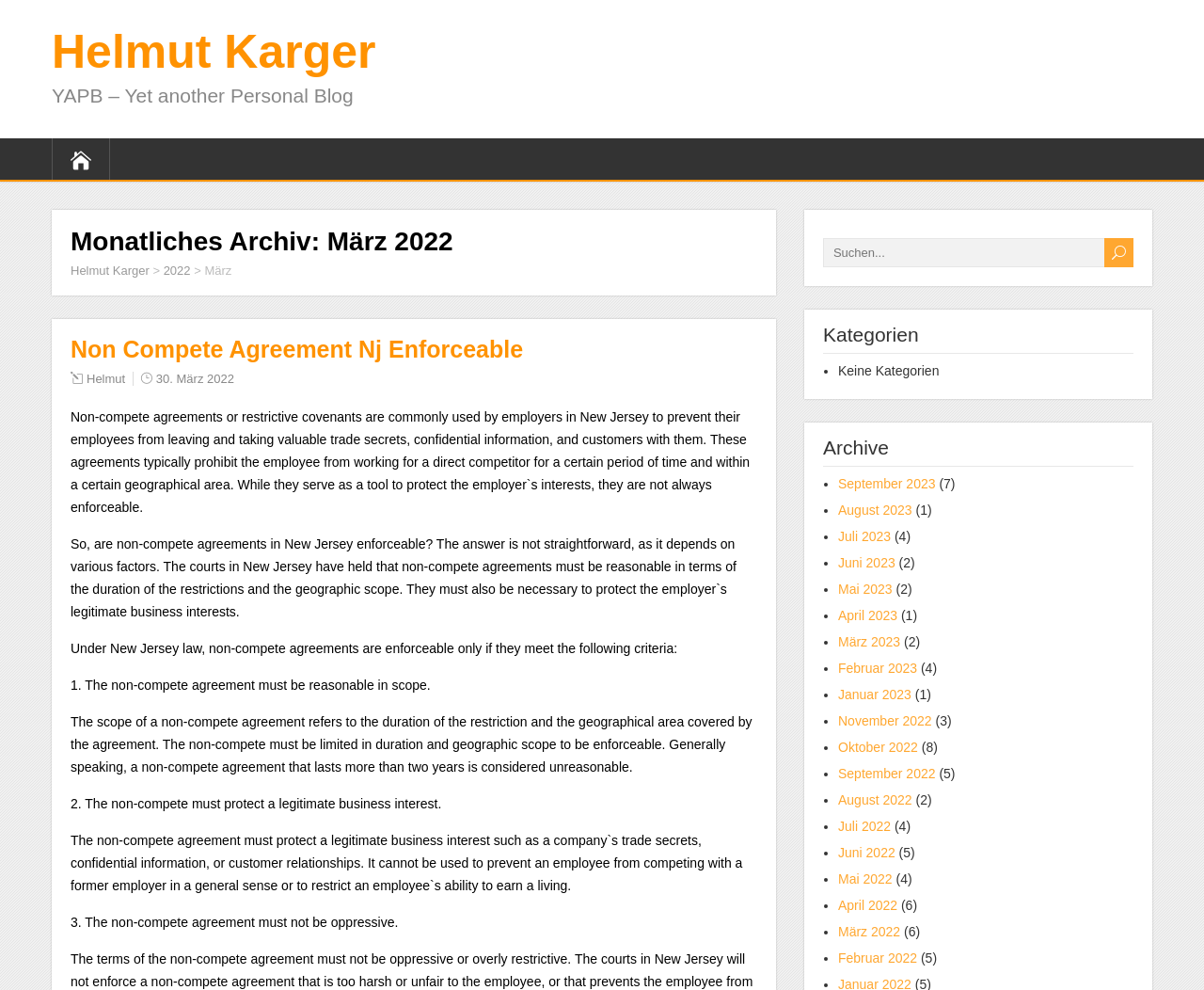Determine the bounding box coordinates of the clickable element to achieve the following action: 'go to the category page'. Provide the coordinates as four float values between 0 and 1, formatted as [left, top, right, bottom].

[0.684, 0.327, 0.763, 0.349]